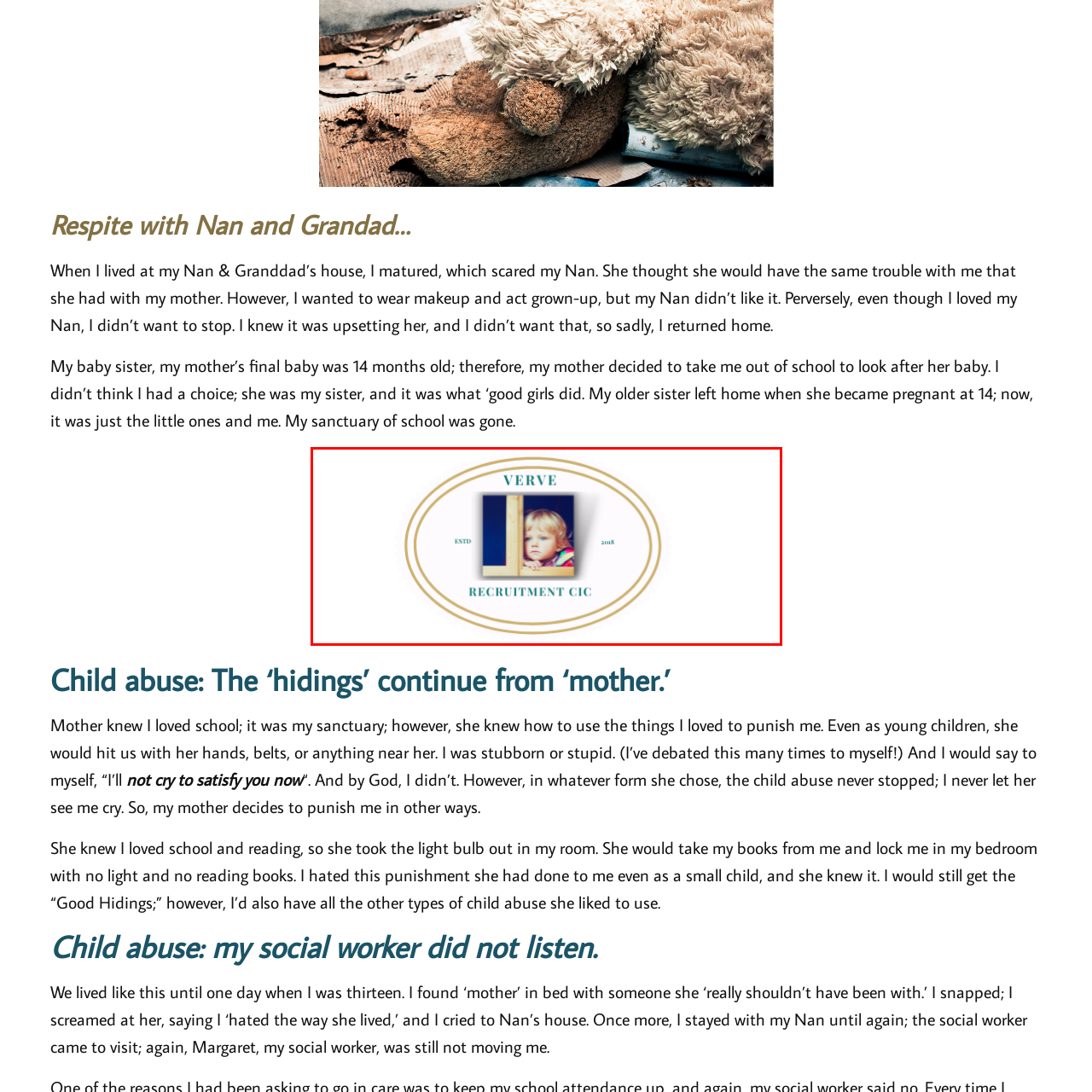Elaborate on the visual details of the image contained within the red boundary.

The image features the logo of Verve Recruitment CIC, established in 2018. Centered within an elegant oval frame, the logo showcases a young child looking thoughtfully out from behind a wooden frame, embodying a sense of curiosity and contemplation. Above the child's image, the word "VERVE" is prominently displayed in a bold font, suggesting energy and enthusiasm, while "RECRUITMENT CIC" is presented below, indicating the organization's focus on recruitment services. The design balances professional branding with a warm, inviting touch, likely aimed at connecting with both clients and potential candidates in a meaningful way.